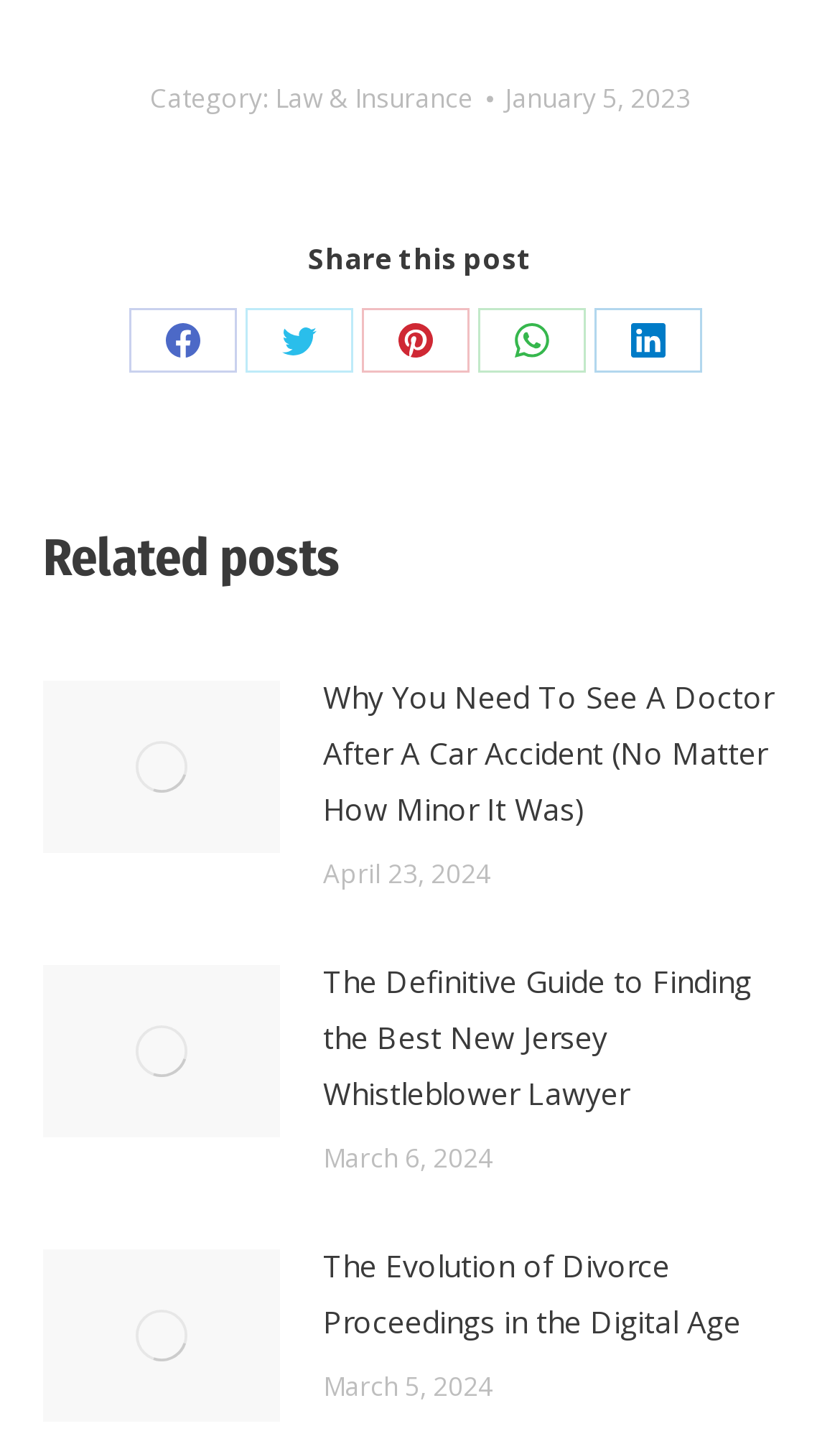Please provide the bounding box coordinates for the element that needs to be clicked to perform the instruction: "View 'Why You Need To See A Doctor After A Car Accident (No Matter How Minor It Was)' post". The coordinates must consist of four float numbers between 0 and 1, formatted as [left, top, right, bottom].

[0.385, 0.461, 0.949, 0.576]